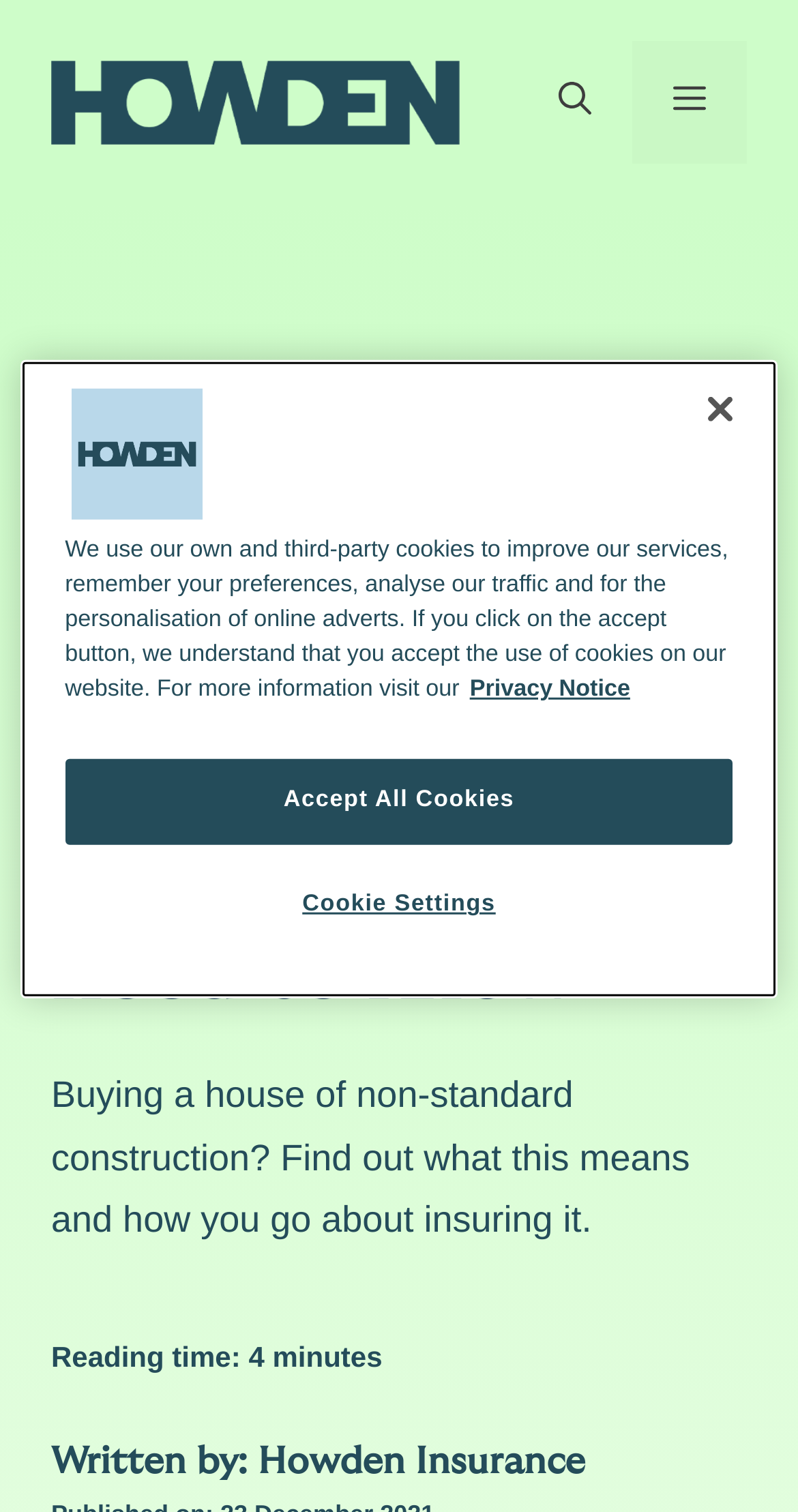Please answer the following question using a single word or phrase: 
What is the purpose of the banner at the top?

Site navigation